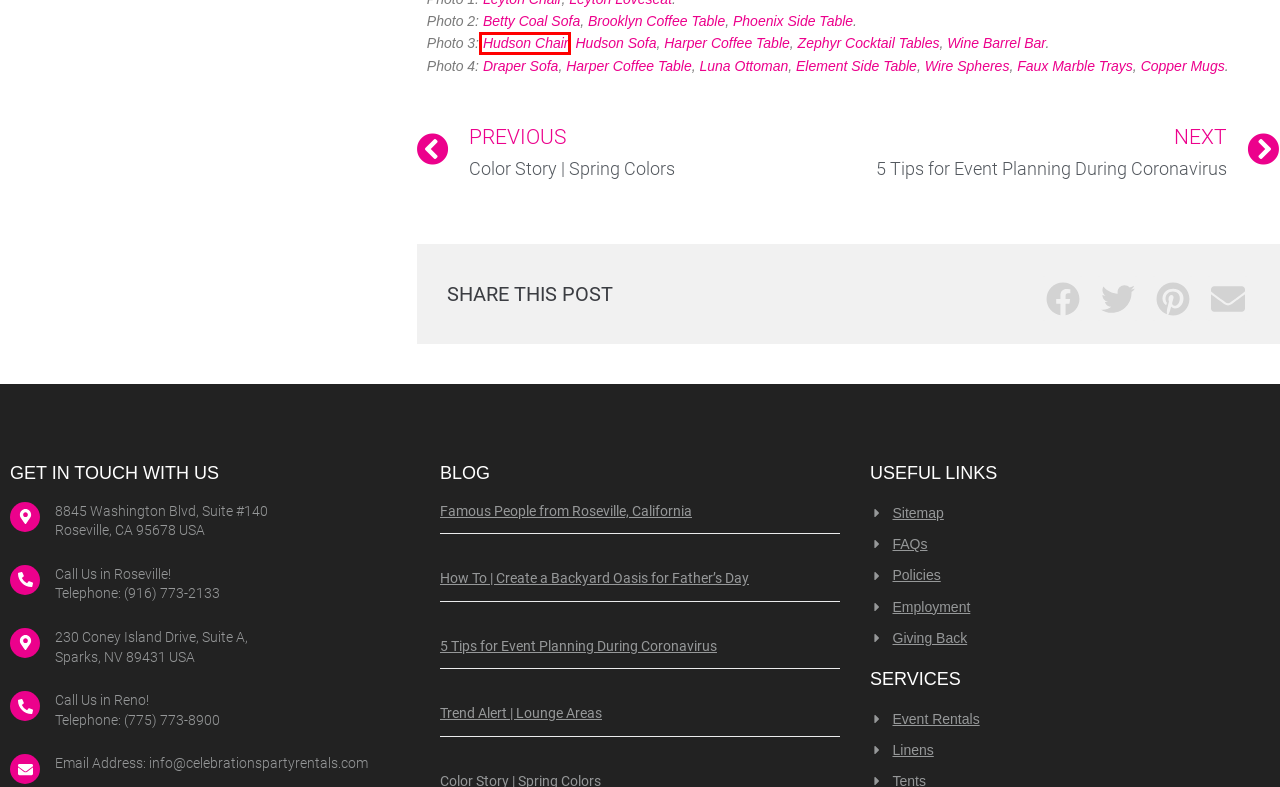Examine the screenshot of a webpage with a red bounding box around an element. Then, select the webpage description that best represents the new page after clicking the highlighted element. Here are the descriptions:
A. Element Side Table - Celebrations! Party Rentals
B. Linens Archives - Celebrations! Party Rentals
C. Hudson Chair - Celebrations! Party Rentals
D. Brooklyn Coffee Table - Celebrations! Party Rentals
E. Event Rentals Archives - Celebrations! Party Rentals
F. Luna Ottoman - Celebrations! Party Rentals
G. Draper - Loveseat - Celebrations! Party Rentals
H. Copper Mug - Celebrations! Party Rentals

C